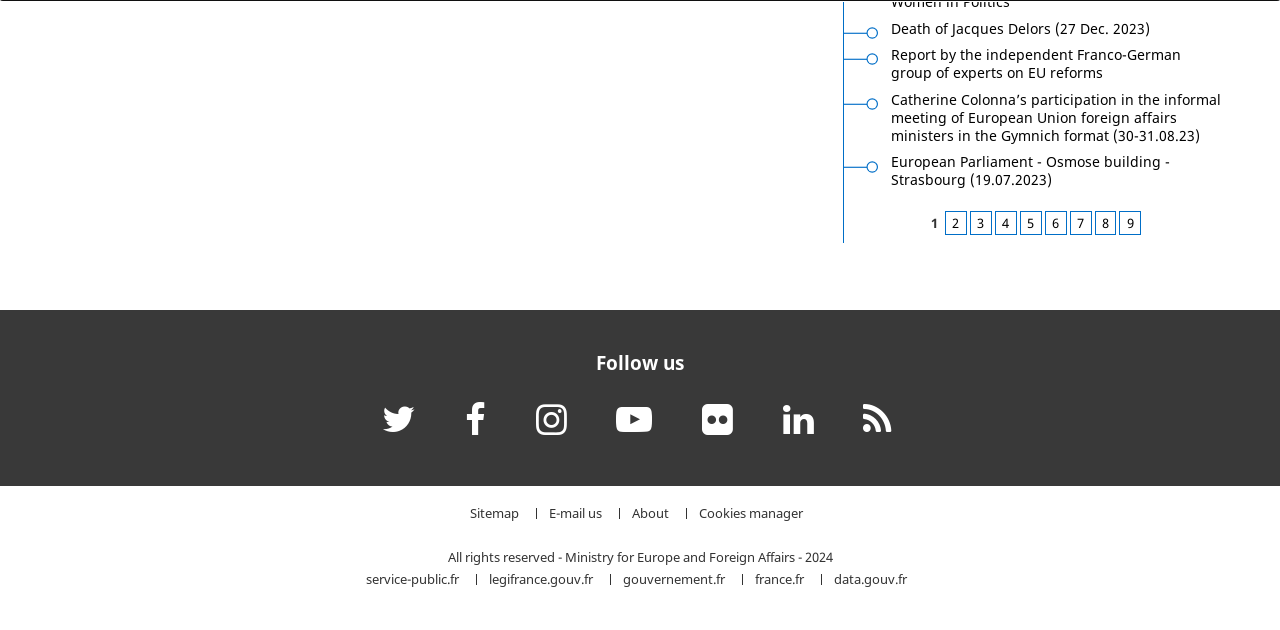Carefully observe the image and respond to the question with a detailed answer:
How many social media platforms are listed?

I counted the number of social media links listed, which are Twitter, Facebook, Instagram, Youtube, and LinkedIn. There are 5 in total.